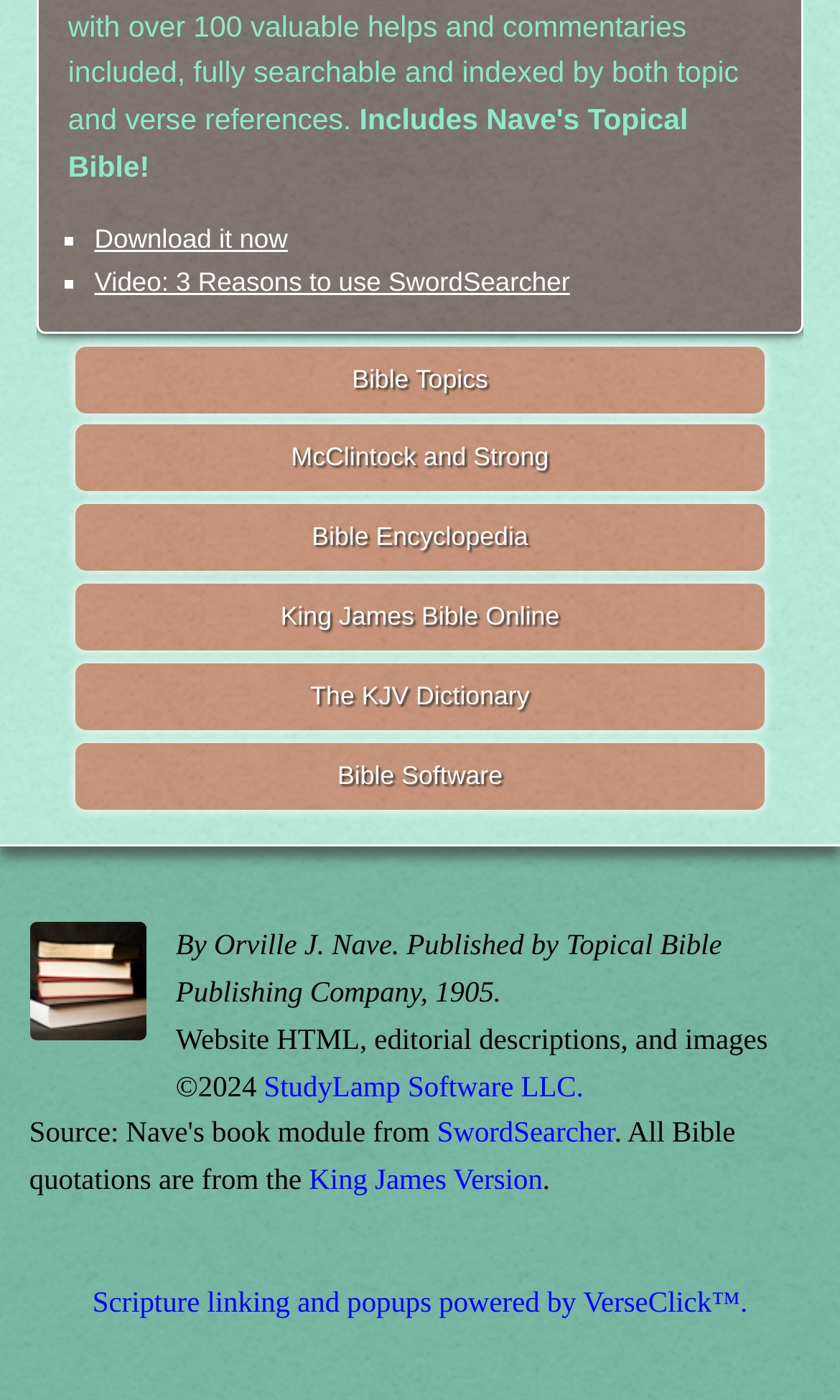Using the information from the screenshot, answer the following question thoroughly:
Who is the author of the topical Bible publishing company?

The static text 'By Orville J. Nave. Published by Topical Bible Publishing Company, 1905.' is located at a bounding box coordinate of [0.209, 0.664, 0.859, 0.72]. This indicates that Orville J. Nave is the author associated with the topical Bible publishing company.